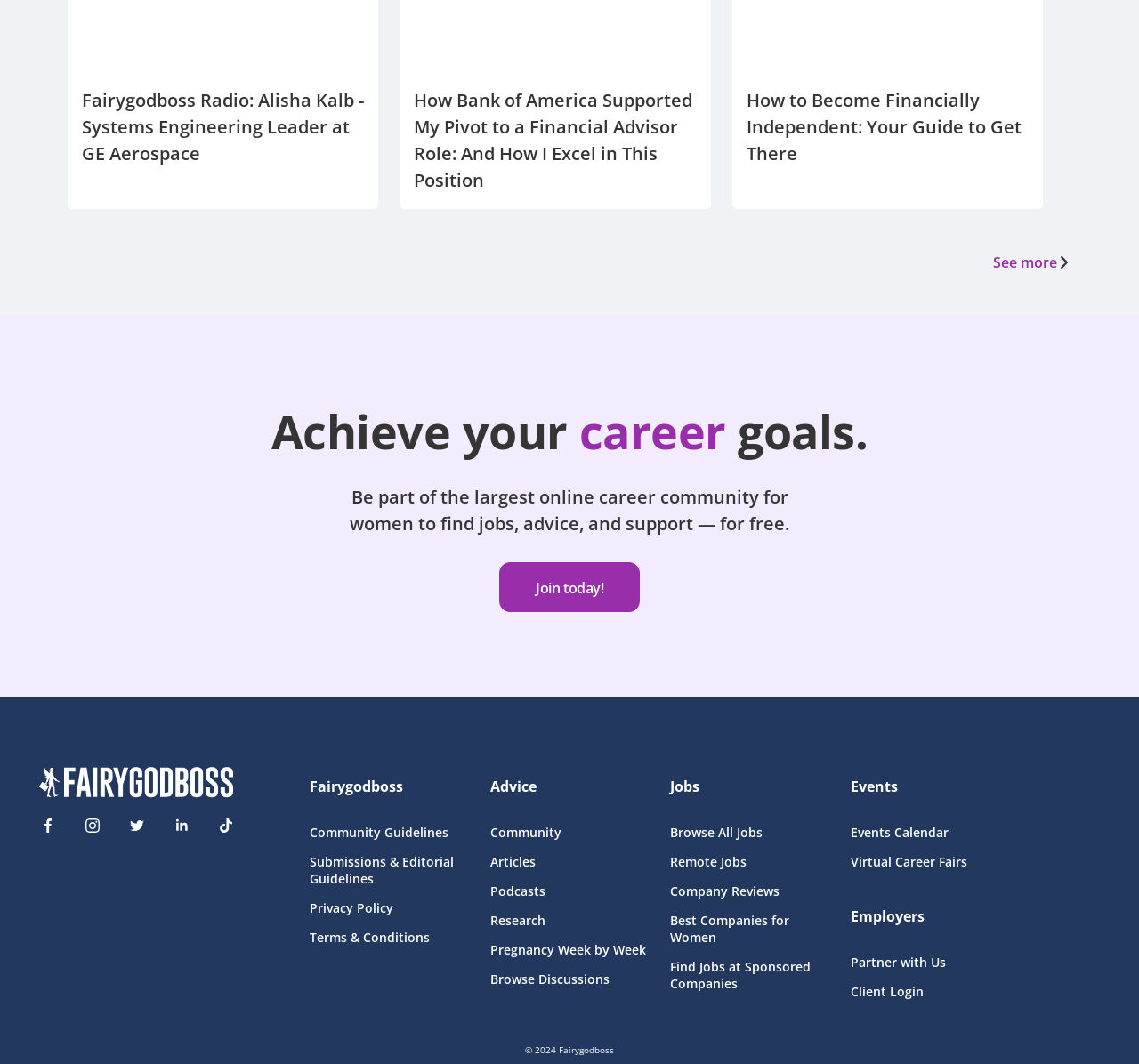Determine the bounding box coordinates in the format (top-left x, top-left y, bottom-right x, bottom-right y). Ensure all values are floating point numbers between 0 and 1. Identify the bounding box of the UI element described by: Research

[0.43, 0.857, 0.57, 0.873]